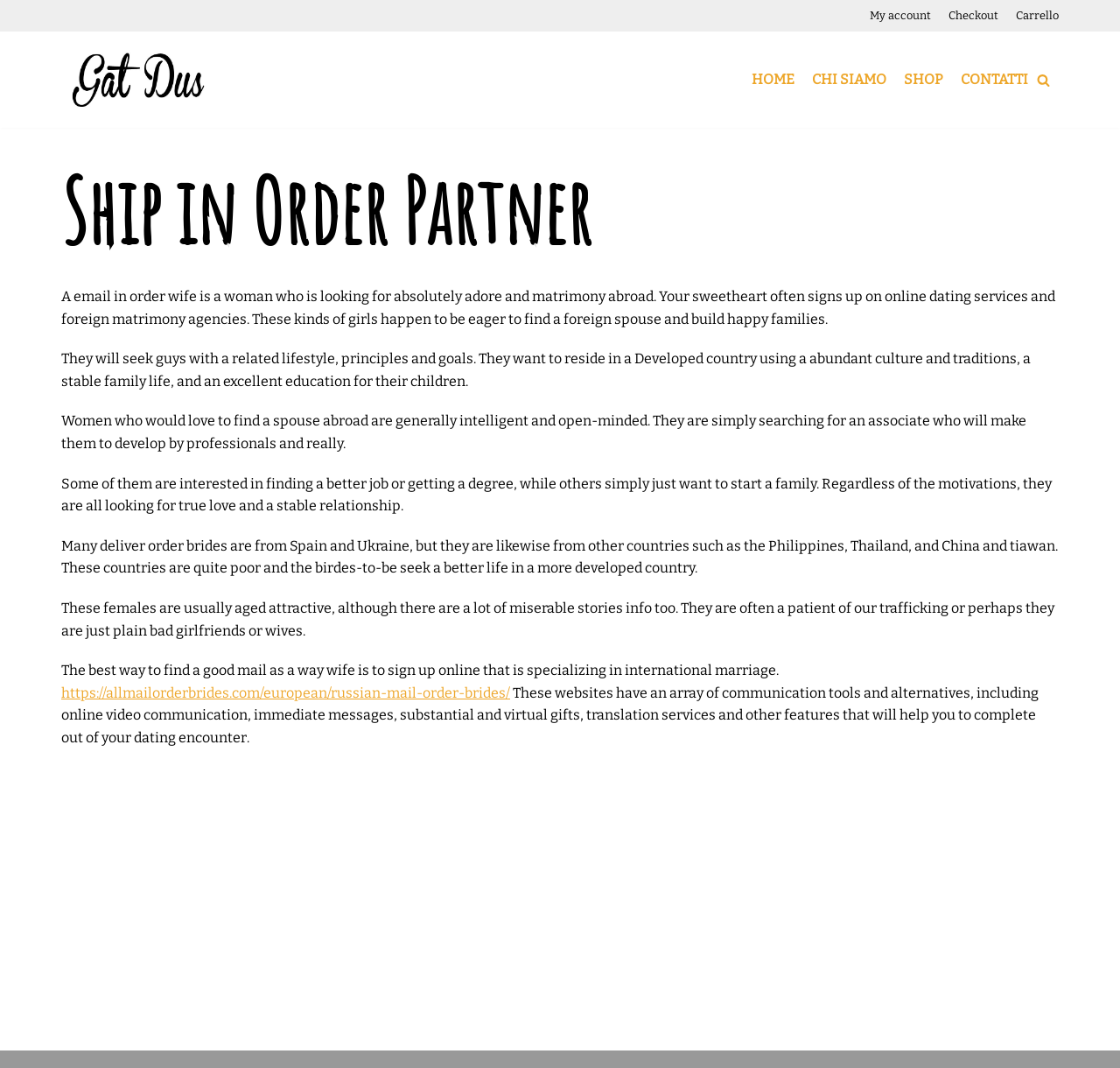Please determine the bounding box coordinates of the element to click on in order to accomplish the following task: "Go to 'HOME'". Ensure the coordinates are four float numbers ranging from 0 to 1, i.e., [left, top, right, bottom].

[0.671, 0.064, 0.709, 0.085]